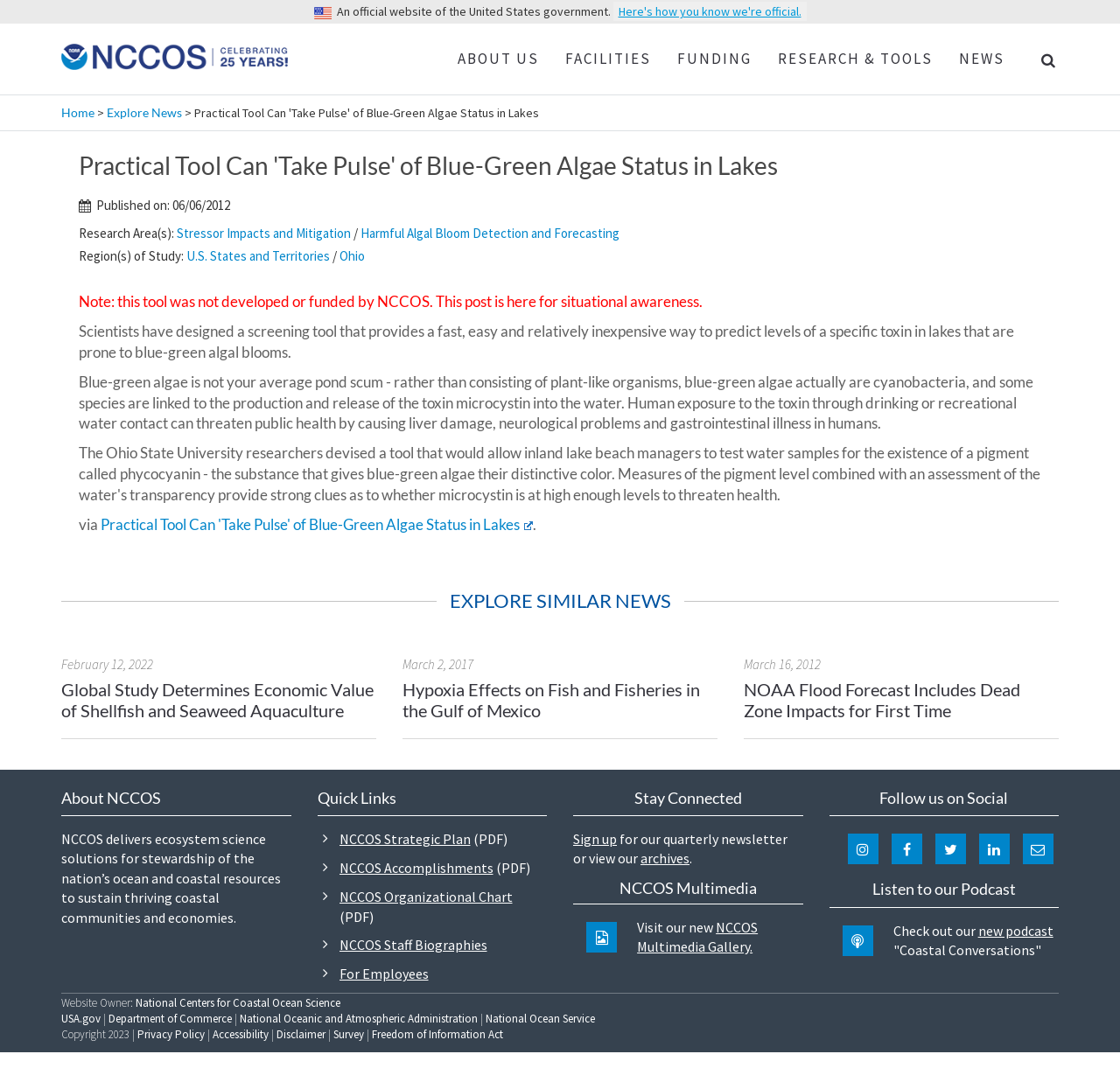What is the link to the newsletter?
Give a one-word or short phrase answer based on the image.

Sign up